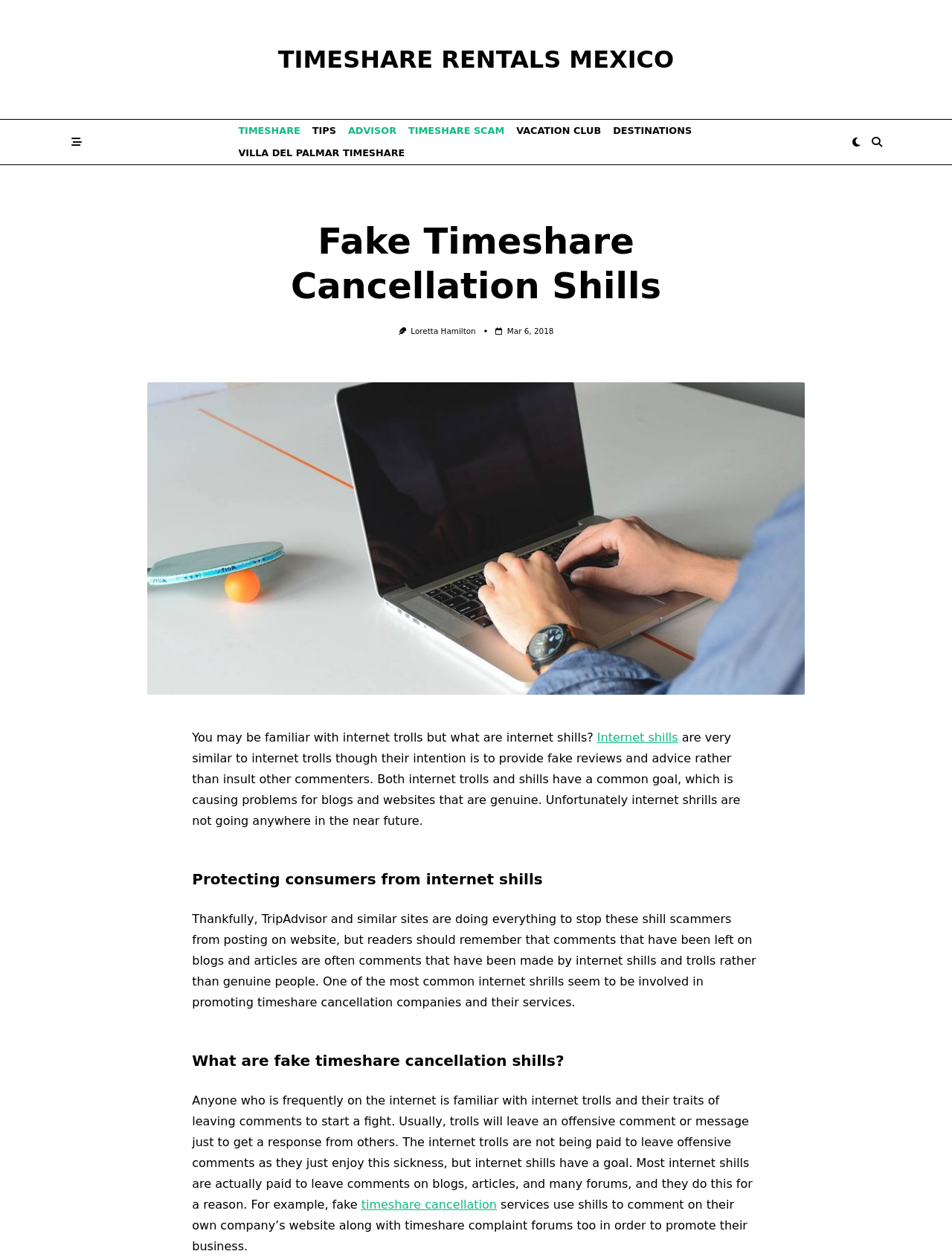Please determine the bounding box coordinates of the clickable area required to carry out the following instruction: "Click on the Timeshare Rentals Mexico link". The coordinates must be four float numbers between 0 and 1, represented as [left, top, right, bottom].

[0.292, 0.036, 0.708, 0.058]